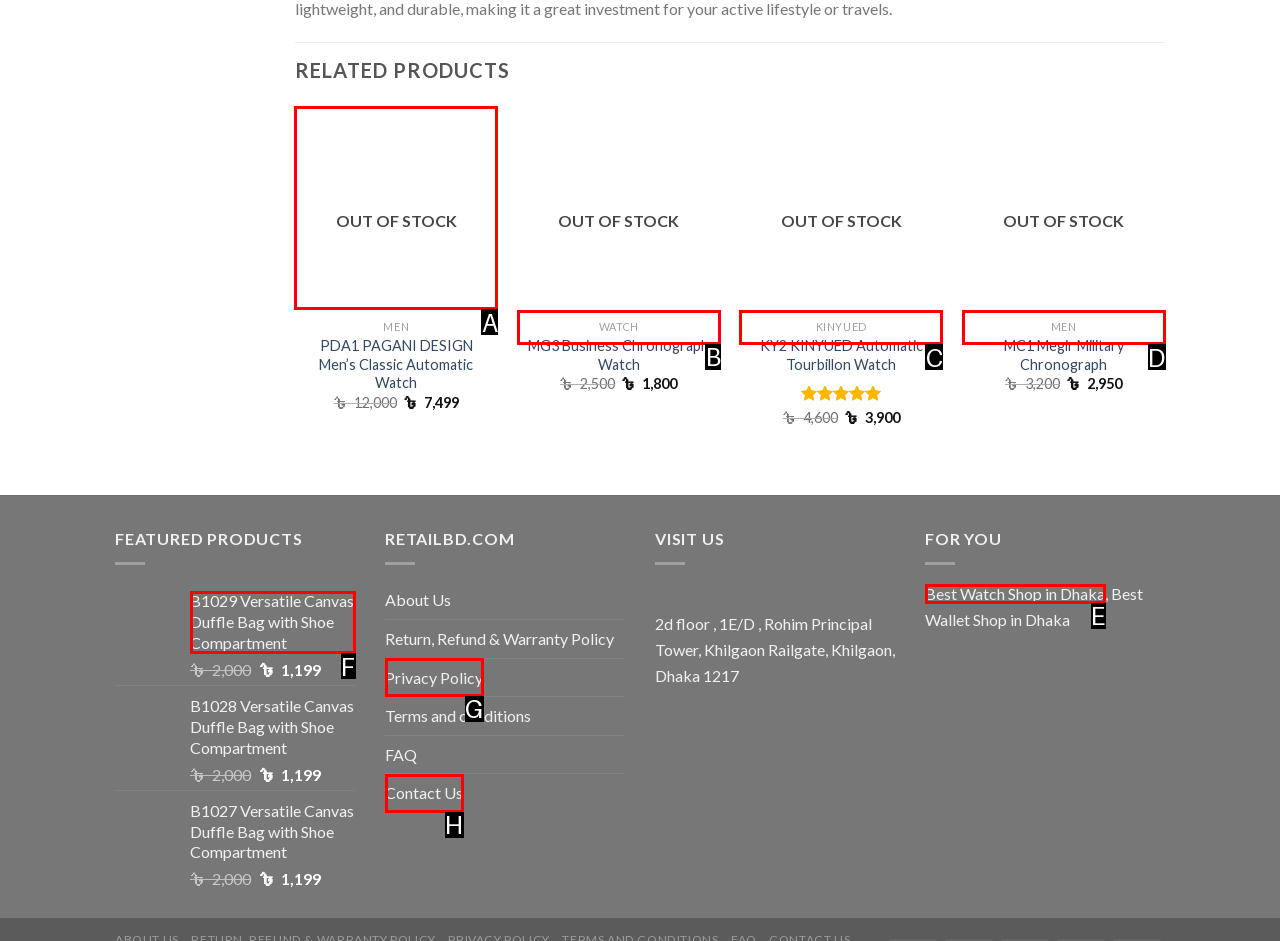Out of the given choices, which letter corresponds to the UI element required to Quick view MG3 Business Chronograph Watch? Answer with the letter.

B